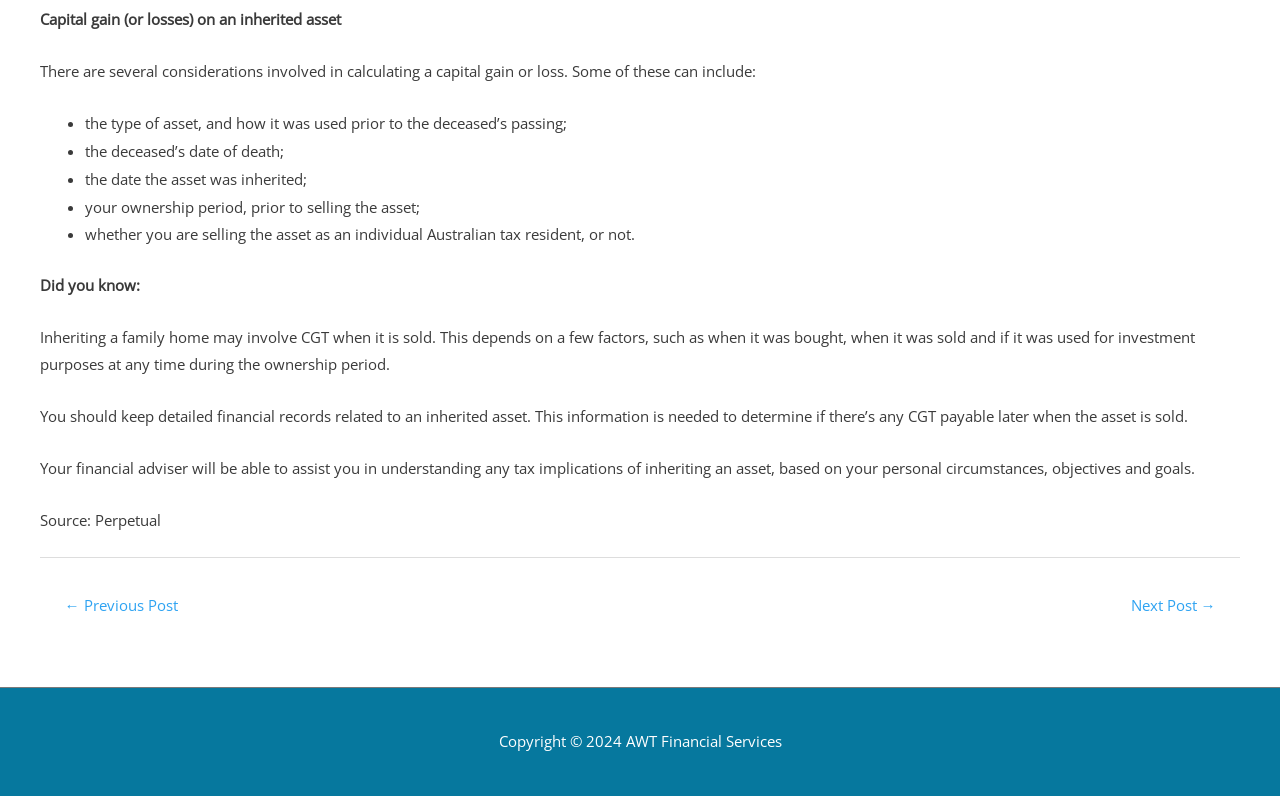What factors affect capital gain or loss?
Provide an in-depth and detailed explanation in response to the question.

According to the list markers and static text elements on the webpage, the factors that affect capital gain or loss include the type of asset, the deceased's date of death, the date the asset was inherited, ownership period, and whether the asset is sold as an individual Australian tax resident.